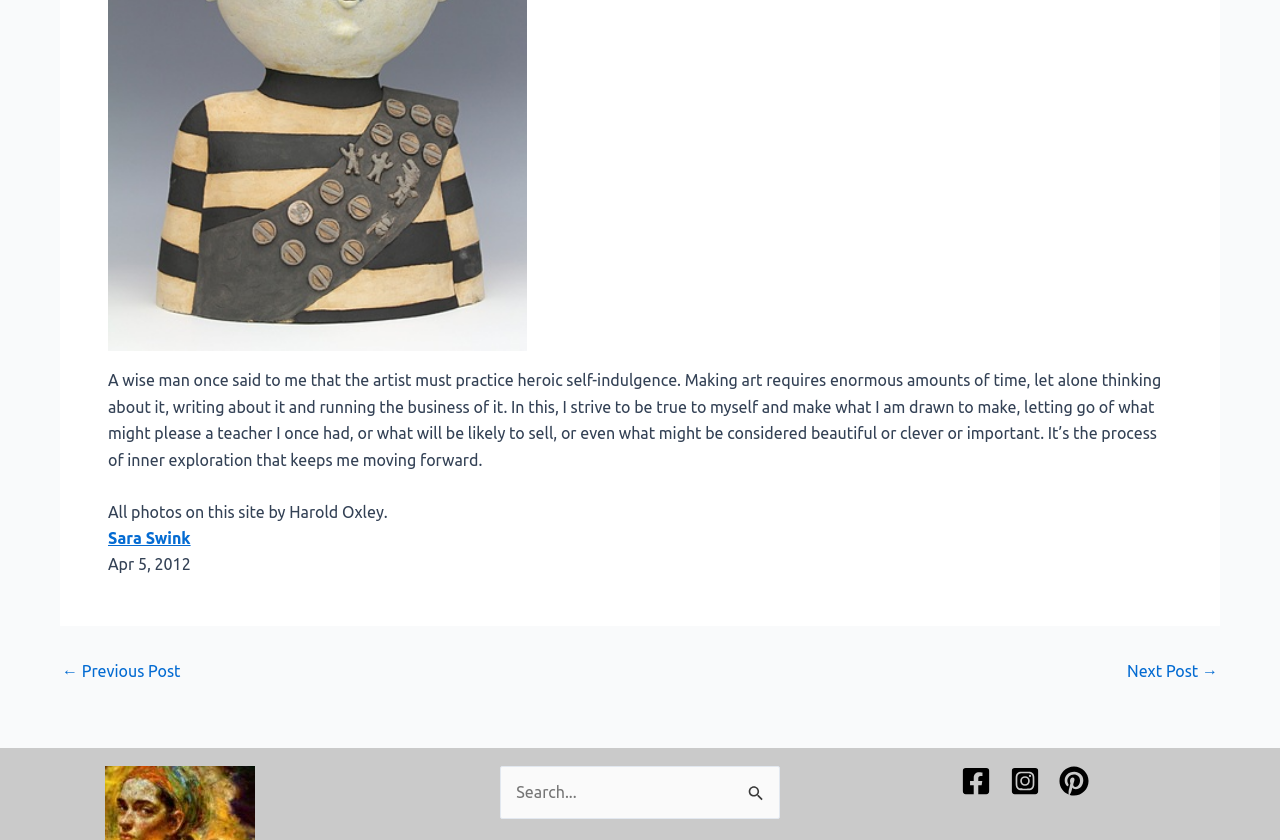Could you provide the bounding box coordinates for the portion of the screen to click to complete this instruction: "Chat with us"?

None